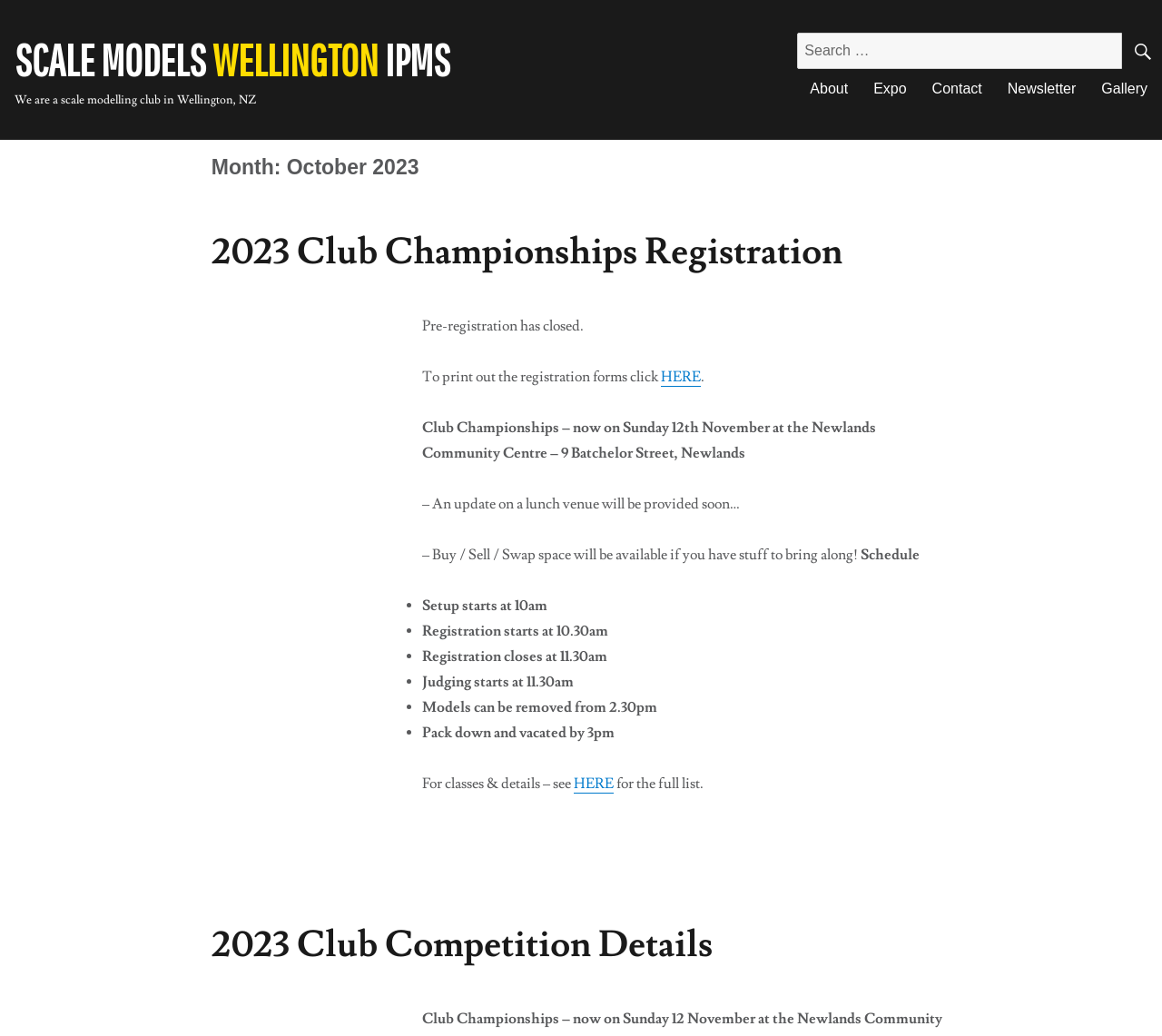What time does registration start for the Club Championships?
From the screenshot, provide a brief answer in one word or phrase.

10.30am